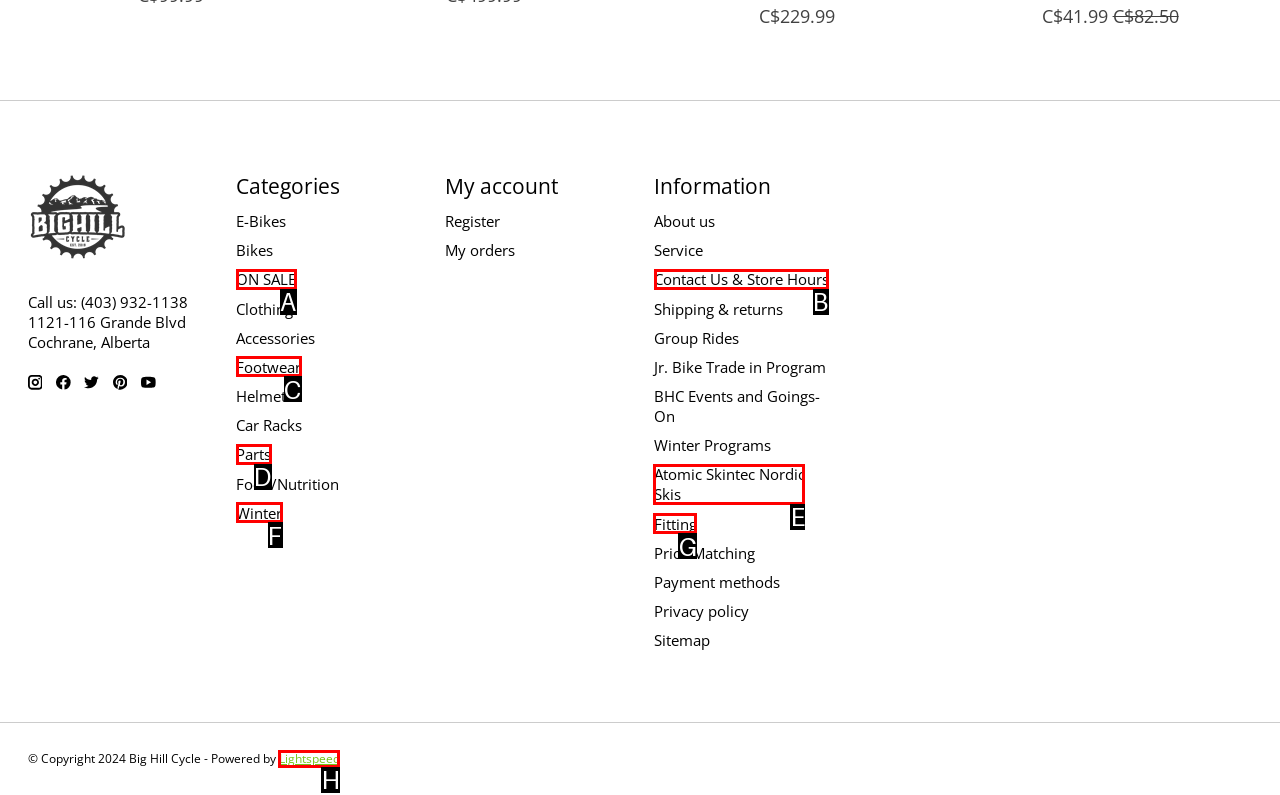Identify which lettered option to click to carry out the task: Contact us. Provide the letter as your answer.

B